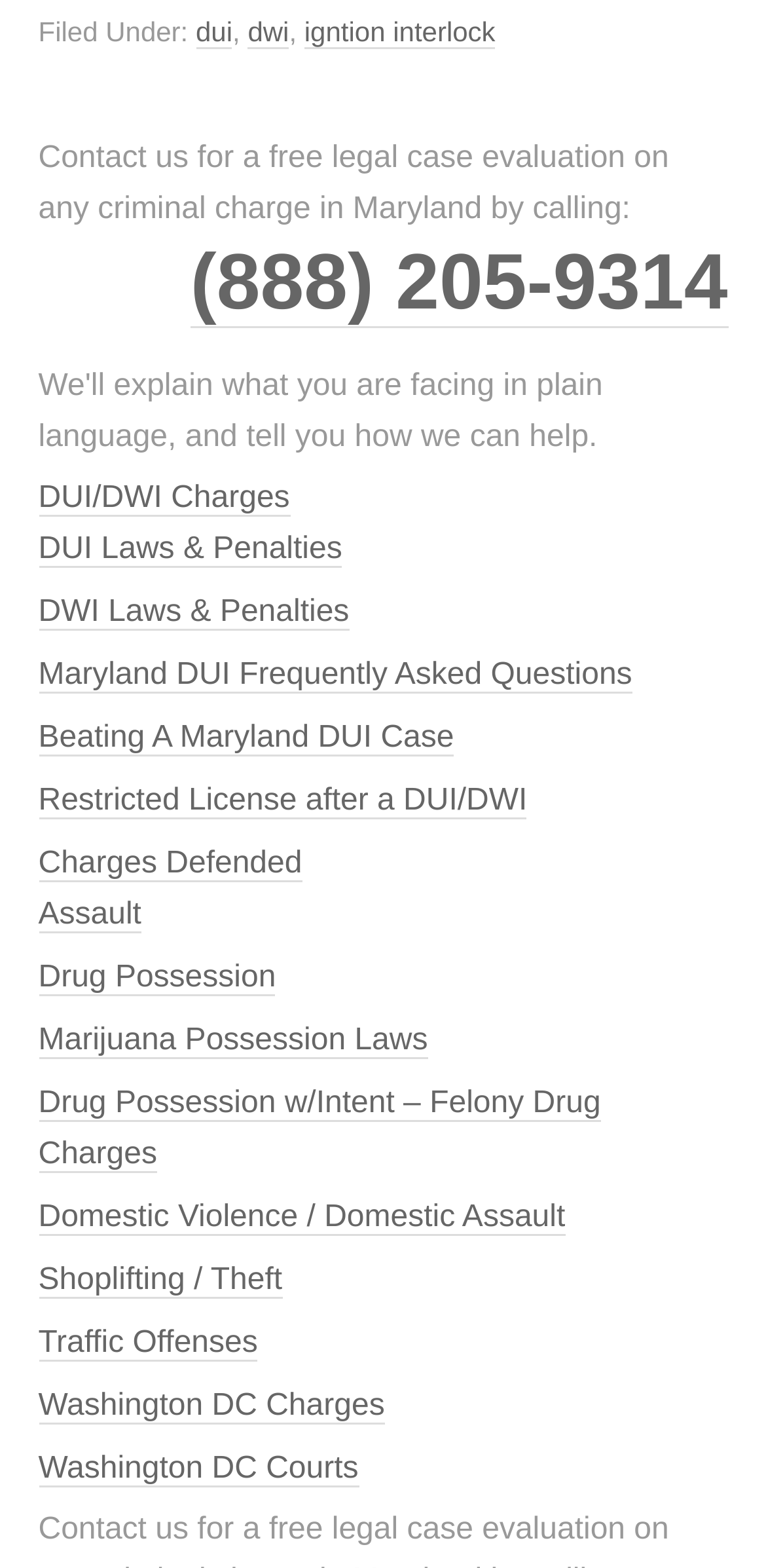Locate the bounding box coordinates of the element's region that should be clicked to carry out the following instruction: "Collapse all categories". The coordinates need to be four float numbers between 0 and 1, i.e., [left, top, right, bottom].

None